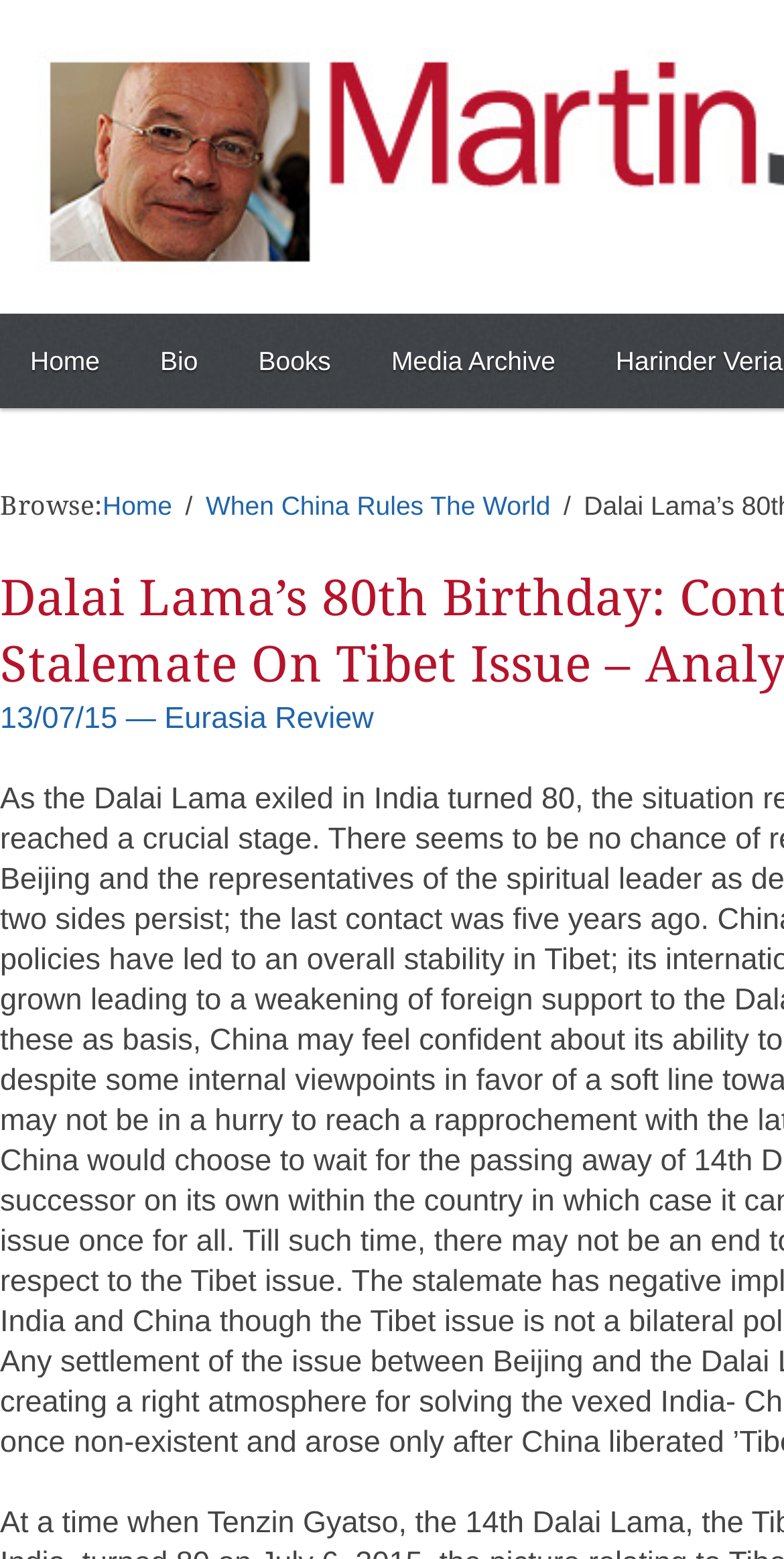Can you look at the image and give a comprehensive answer to the question:
What is the date of the article 'When China Rules The World'?

I looked at the article 'When China Rules The World' and found that it has a date '13/07/15' mentioned, which is likely the publication date.